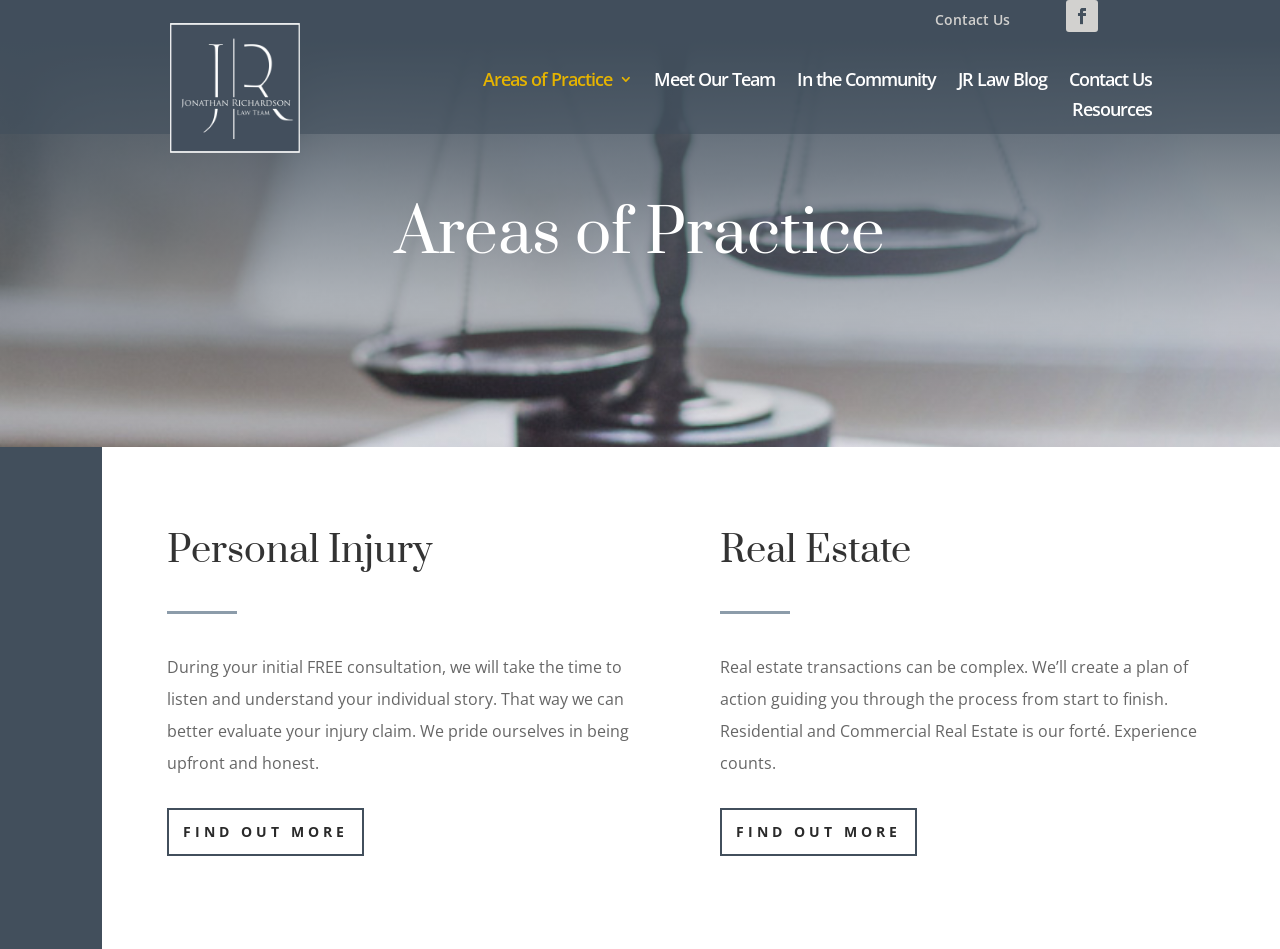How many areas of practice are listed on this webpage?
Kindly answer the question with as much detail as you can.

After carefully examining the webpage, I found two areas of practice listed: 'Personal Injury' and 'Real Estate'.